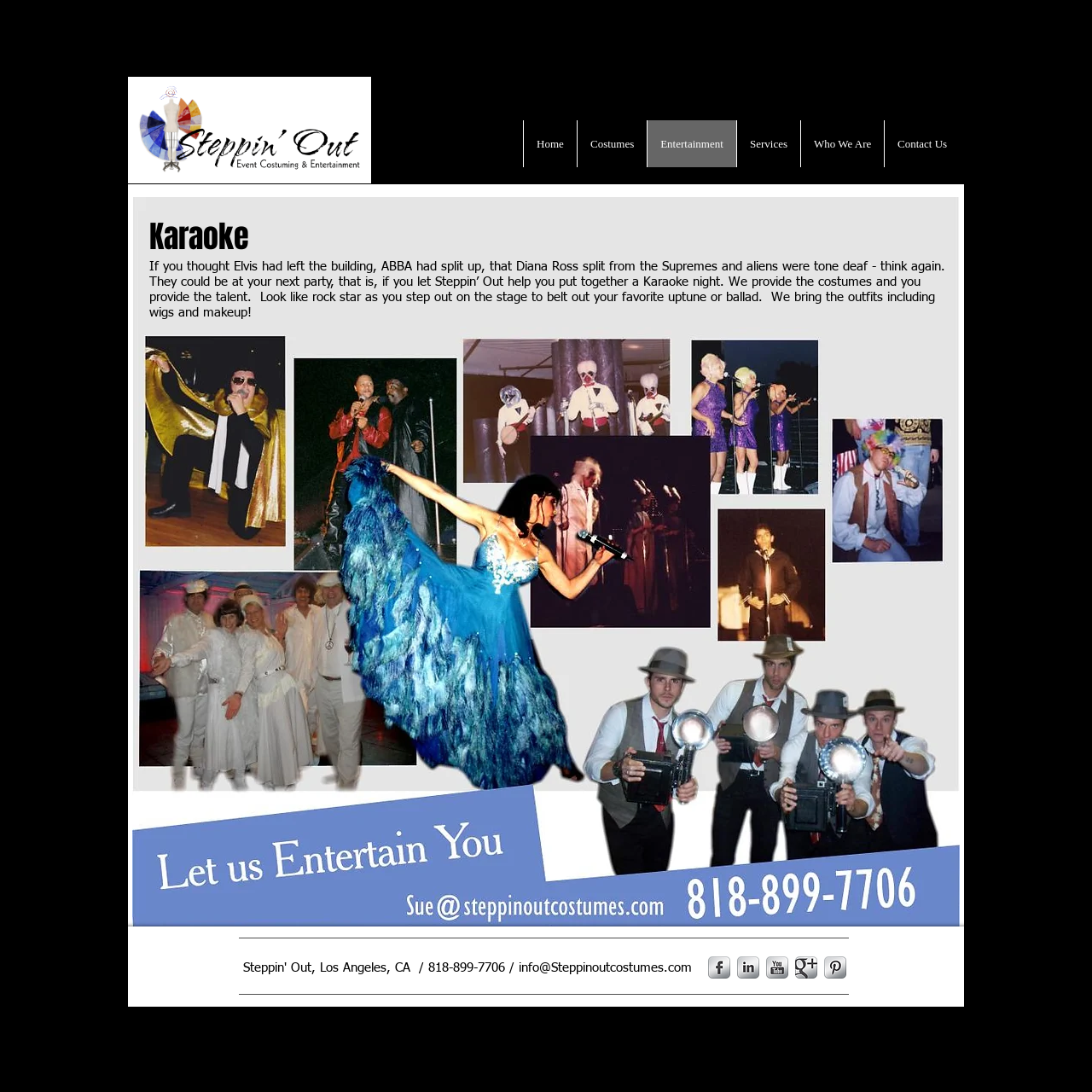Please determine the bounding box coordinates of the clickable area required to carry out the following instruction: "Explore Entertainment options". The coordinates must be four float numbers between 0 and 1, represented as [left, top, right, bottom].

[0.592, 0.11, 0.674, 0.153]